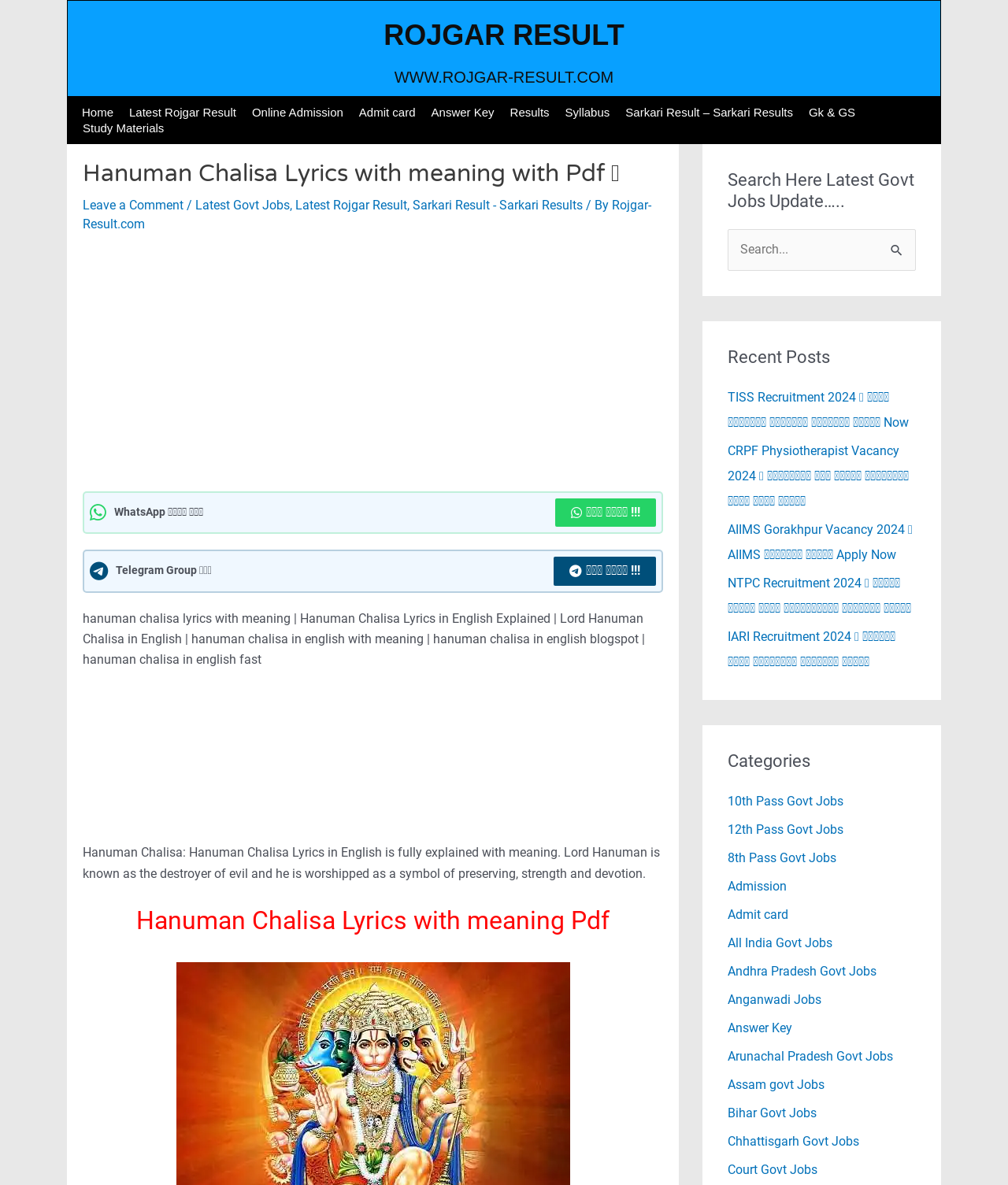Identify the bounding box coordinates for the UI element that matches this description: "Leave a Comment".

[0.082, 0.167, 0.182, 0.18]